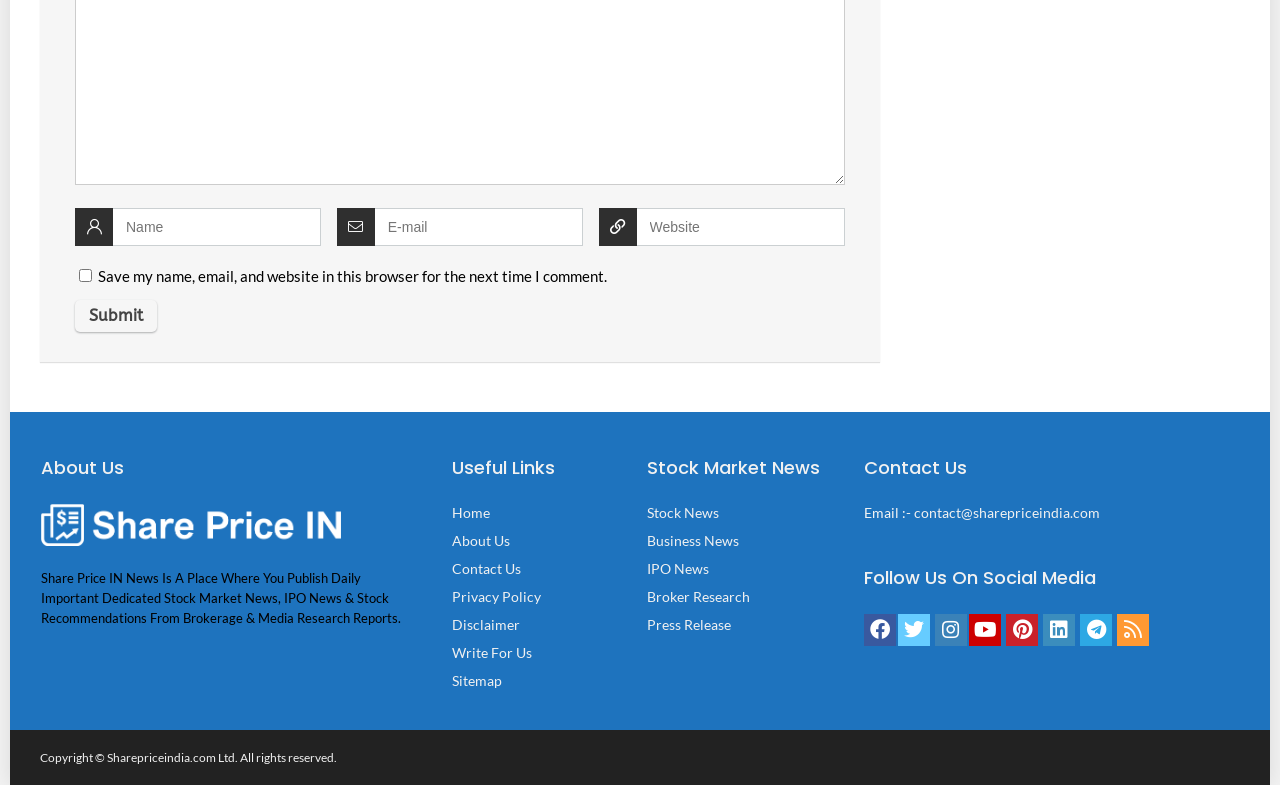Locate the bounding box coordinates of the clickable part needed for the task: "Follow on Facebook".

[0.702, 0.782, 0.727, 0.823]